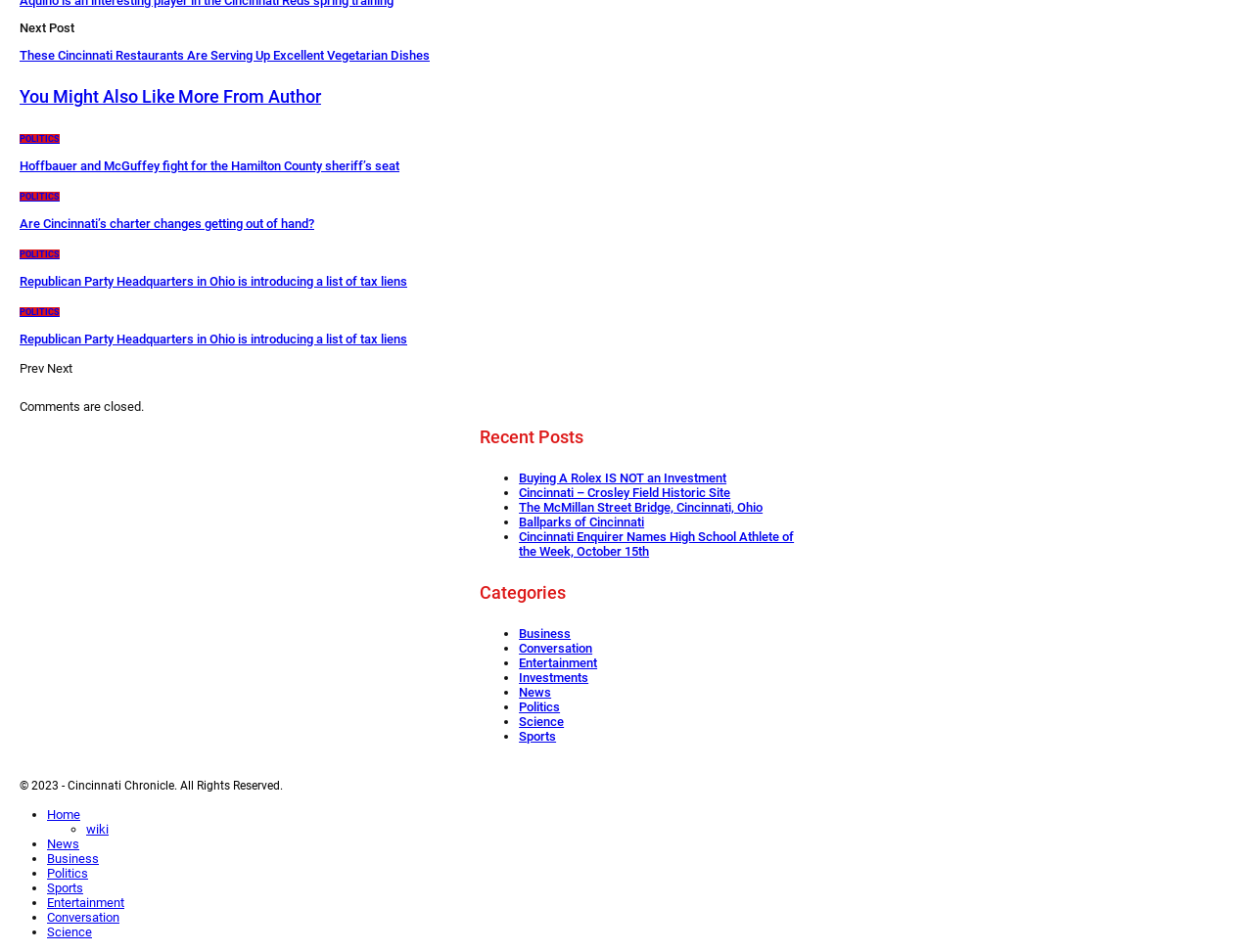Give the bounding box coordinates for the element described by: "More from author".

[0.142, 0.095, 0.256, 0.111]